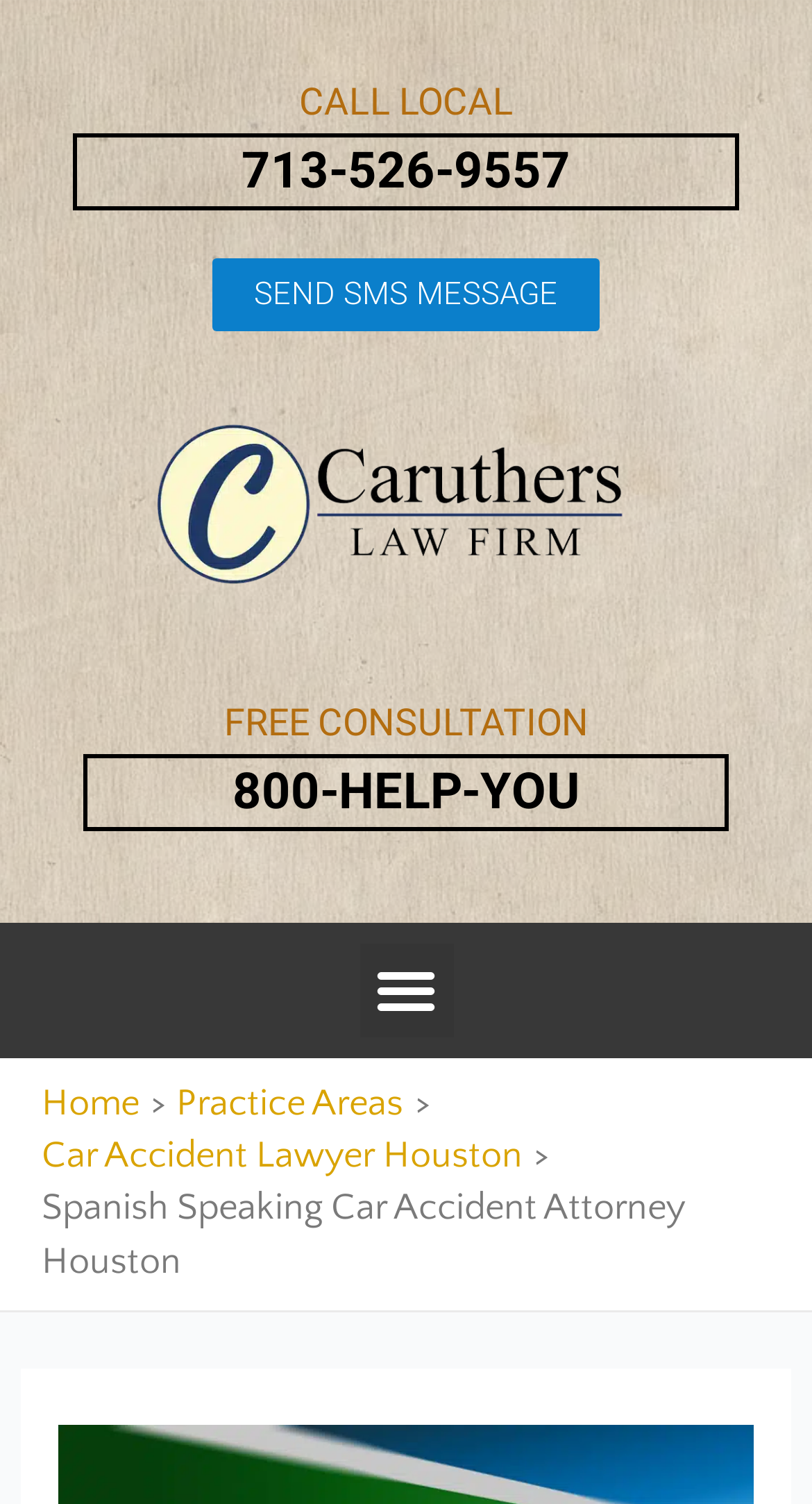Find the primary header on the webpage and provide its text.

Spanish Speaking Car Accident Attorney Houston